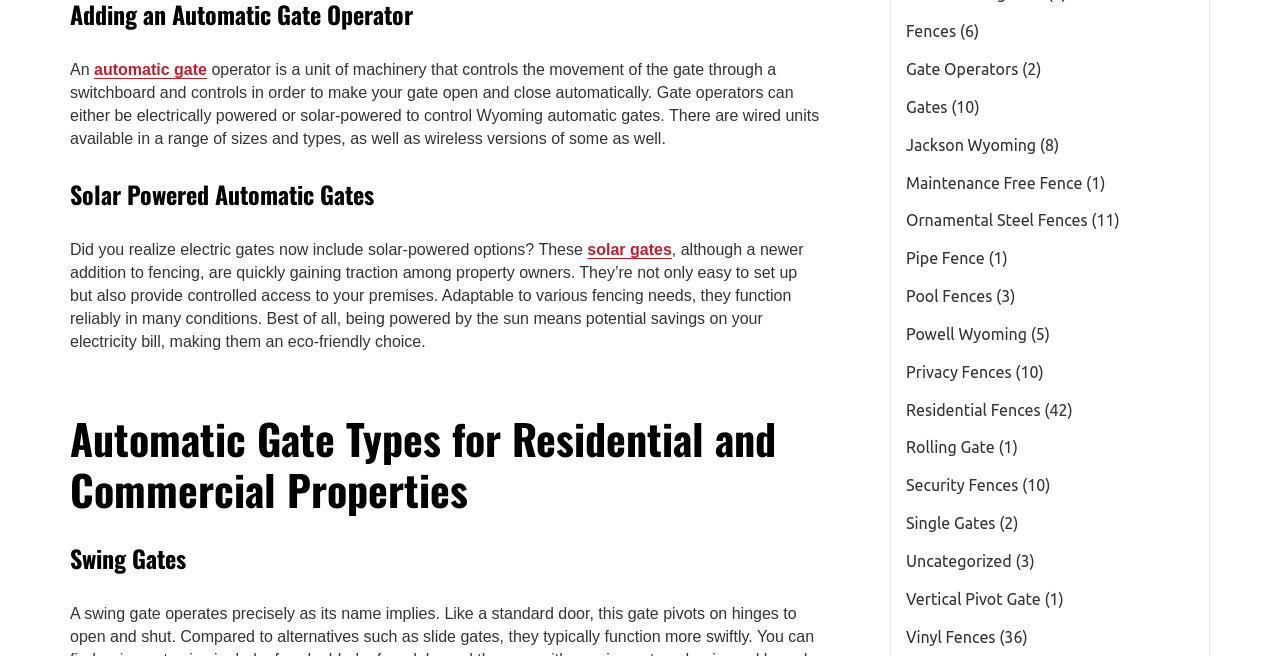Can you determine the bounding box coordinates of the area that needs to be clicked to fulfill the following instruction: "Click on 'automatic gate'"?

[0.073, 0.093, 0.162, 0.119]